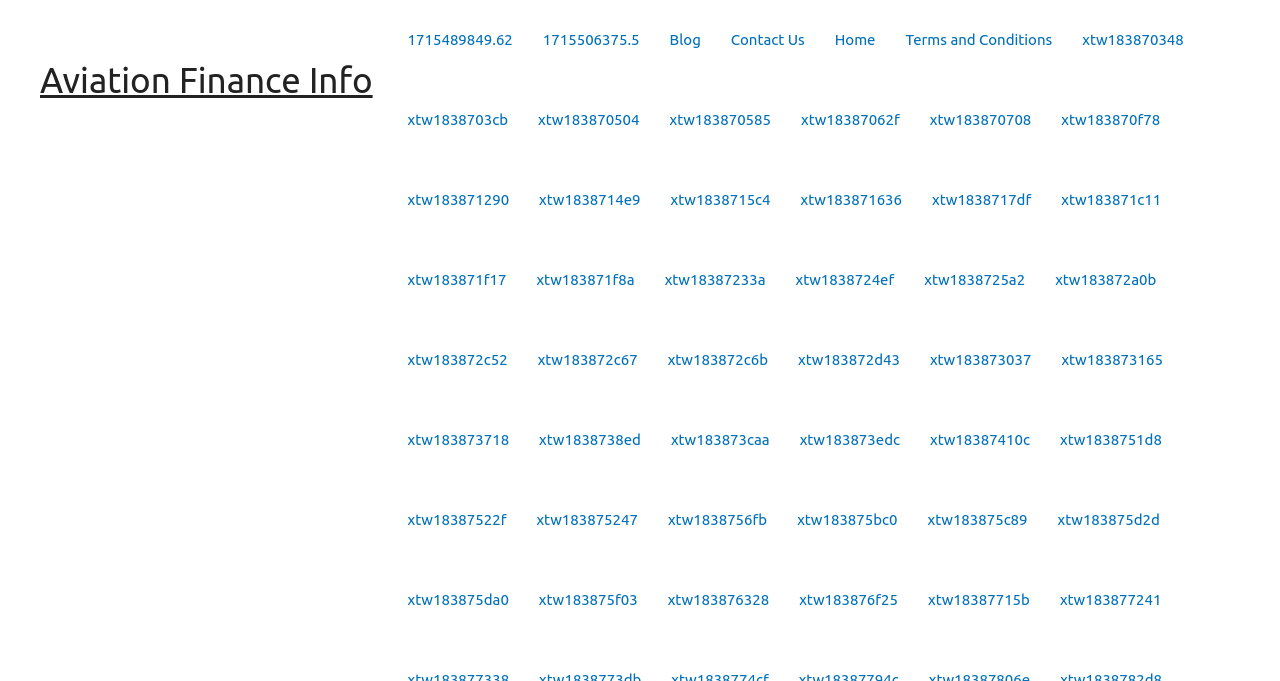Please locate the bounding box coordinates of the region I need to click to follow this instruction: "Go to the 'Home' page".

[0.64, 0.0, 0.696, 0.117]